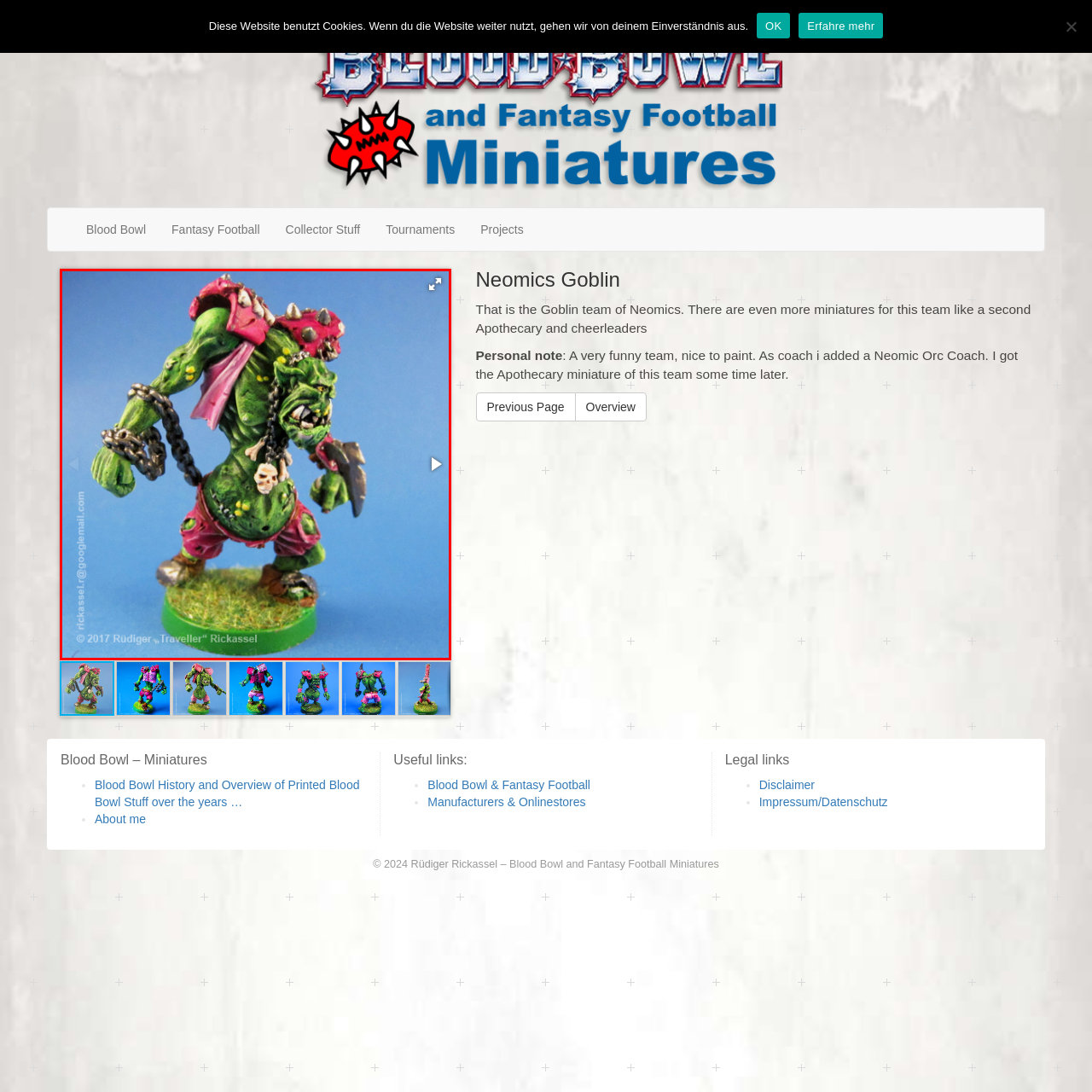Elaborate on the contents of the image highlighted by the red boundary in detail.

The image showcases a meticulously painted miniature of an Orc character, likely from the Blood Bowl universe, depicted in a striking pose. The figure features vivid green skin, signifying its Orc nature, emphasized by detailed painting that captures shadows and highlights to give depth. Wearing pinkish-purple shorts and adorned with chains and spikes, this Orc has a fierce and intimidating expression, complete with sharp teeth and a distinctive tusk.

The base of the miniature is thoughtfully painted to resemble a grassy terrain, enhancing the overall visual appeal. This particular sculpting reflects the craftsmanship typical of miniatures used in tabletop gaming, where attention to detail is paramount. The date on the image, 2017, suggests the work of the artist Rüdiger Rickassel, showcasing his skills in both painting and character design.

This Orc miniature not only represents a formidable presence on the gaming field but also signifies the creativity and passion behind the Blood Bowl community and its miniature-based gameplay.